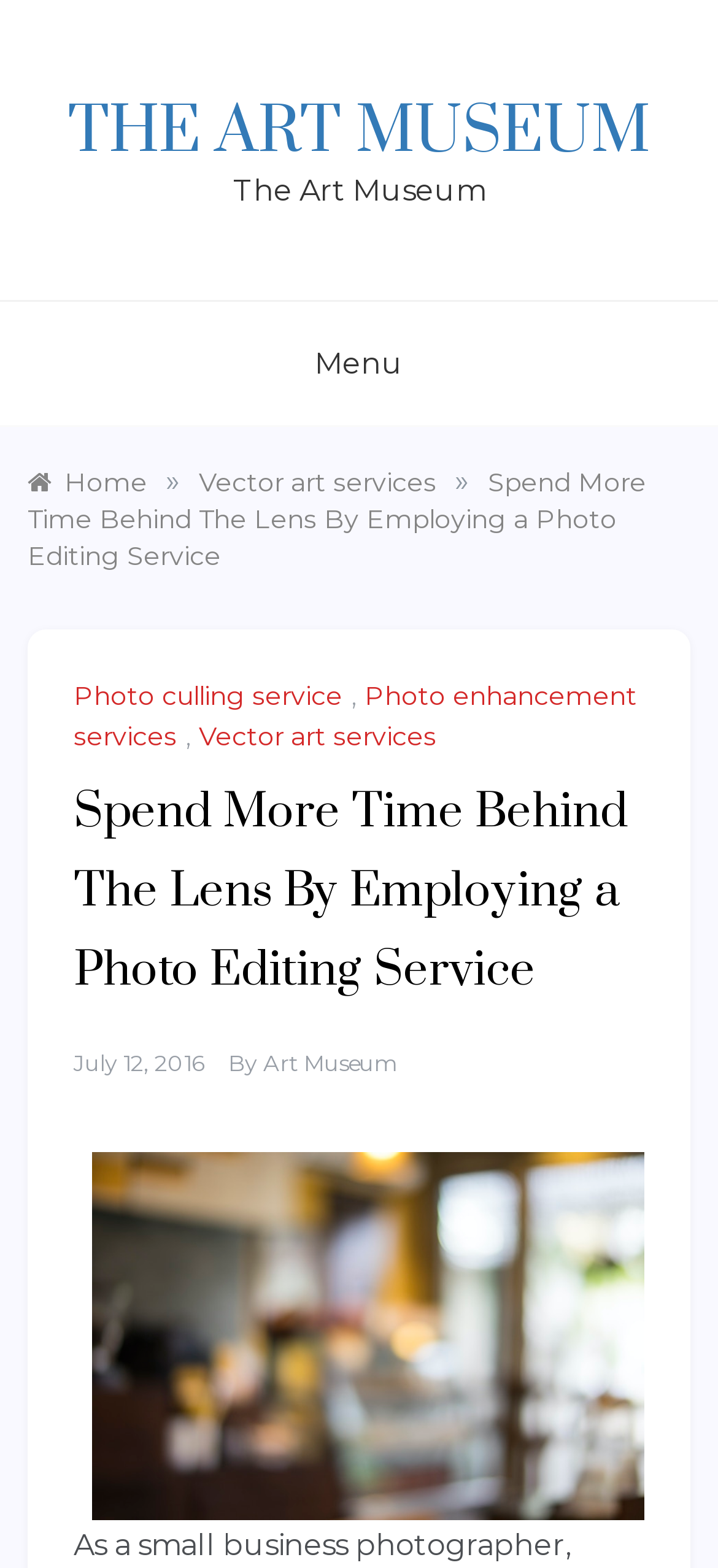Create an elaborate caption for the webpage.

The webpage appears to be a blog post or article from "The Art Museum" website. At the top, there is a large heading that reads "THE ART MUSEUM" and a link with the same text. Below this, there is a smaller text "The Art Museum" and a button labeled "Menu". 

To the right of the "Menu" button, there is a navigation section with breadcrumbs, which includes links to "Home", "Vector art services", and the current page "Spend More Time Behind The Lens By Employing a Photo Editing Service". 

The main content of the page starts below the navigation section. It has a heading with the same title as the page, followed by a series of links and text. The links include "Photo culling service", "Photo enhancement services", and "Vector art services", which are separated by commas. 

Further down, there is a heading with the same title as the page again, followed by a link to the date "July 12, 2016", and another link to "Art Museum". The page also features an image related to "Professional photo books" at the bottom.